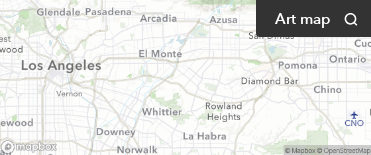Give a one-word or short phrase answer to the question: 
What is the purpose of the 'Art map' search icon?

Navigate art locations